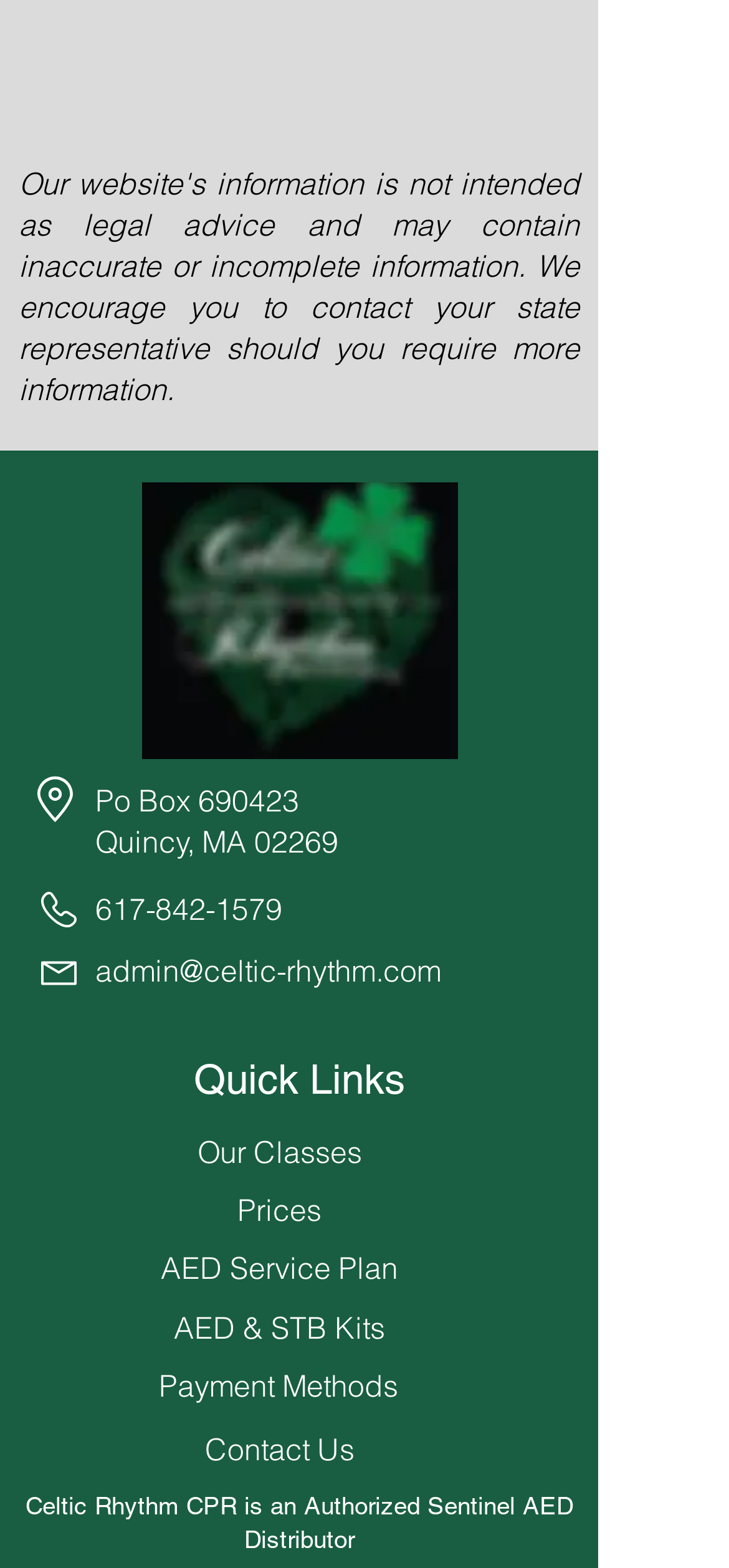Can you specify the bounding box coordinates of the area that needs to be clicked to fulfill the following instruction: "Email admin@celtic-rhythm.com"?

[0.131, 0.607, 0.605, 0.631]